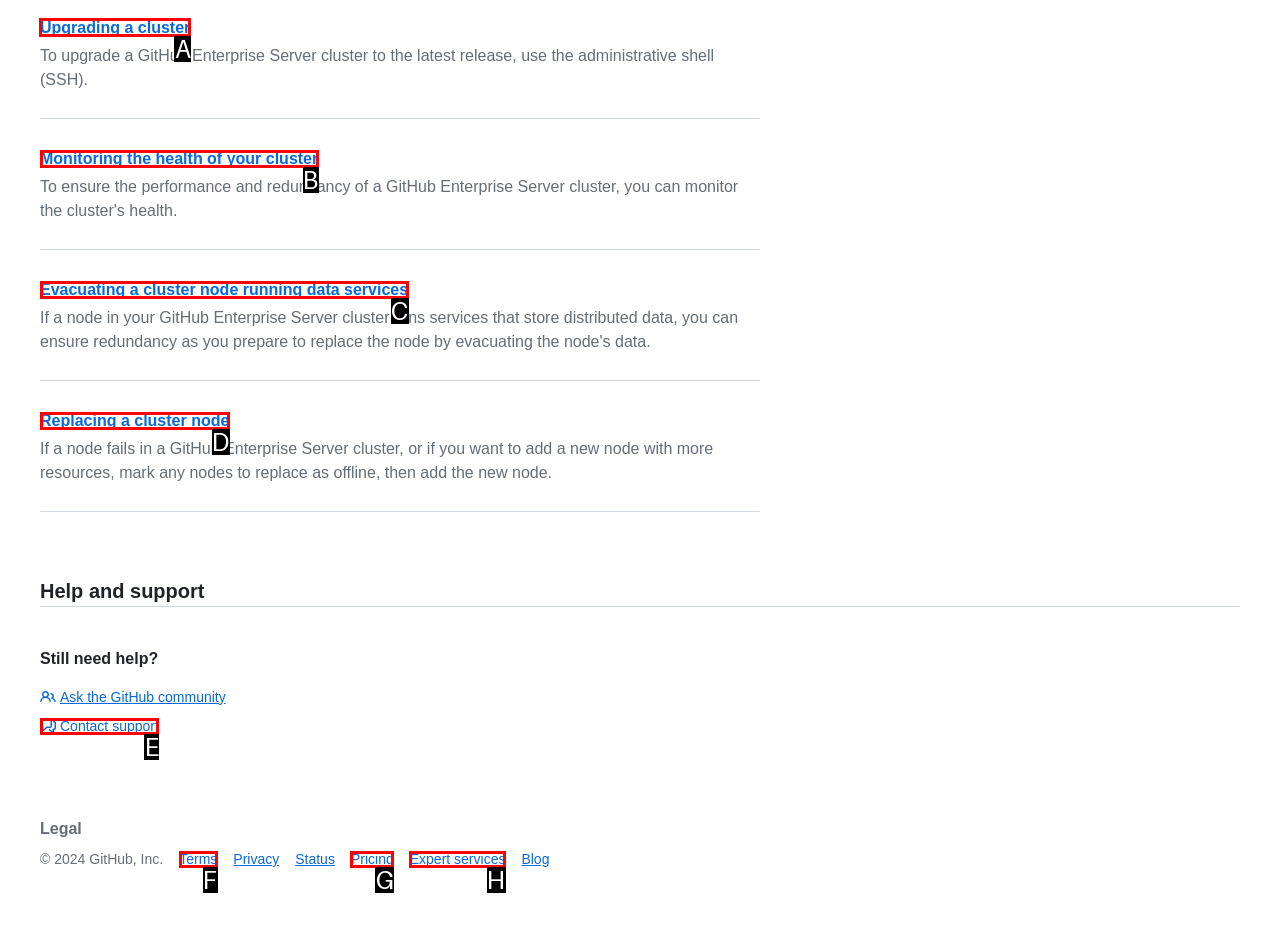Select the letter associated with the UI element you need to click to perform the following action: Click on 'Upgrading a cluster'
Reply with the correct letter from the options provided.

A